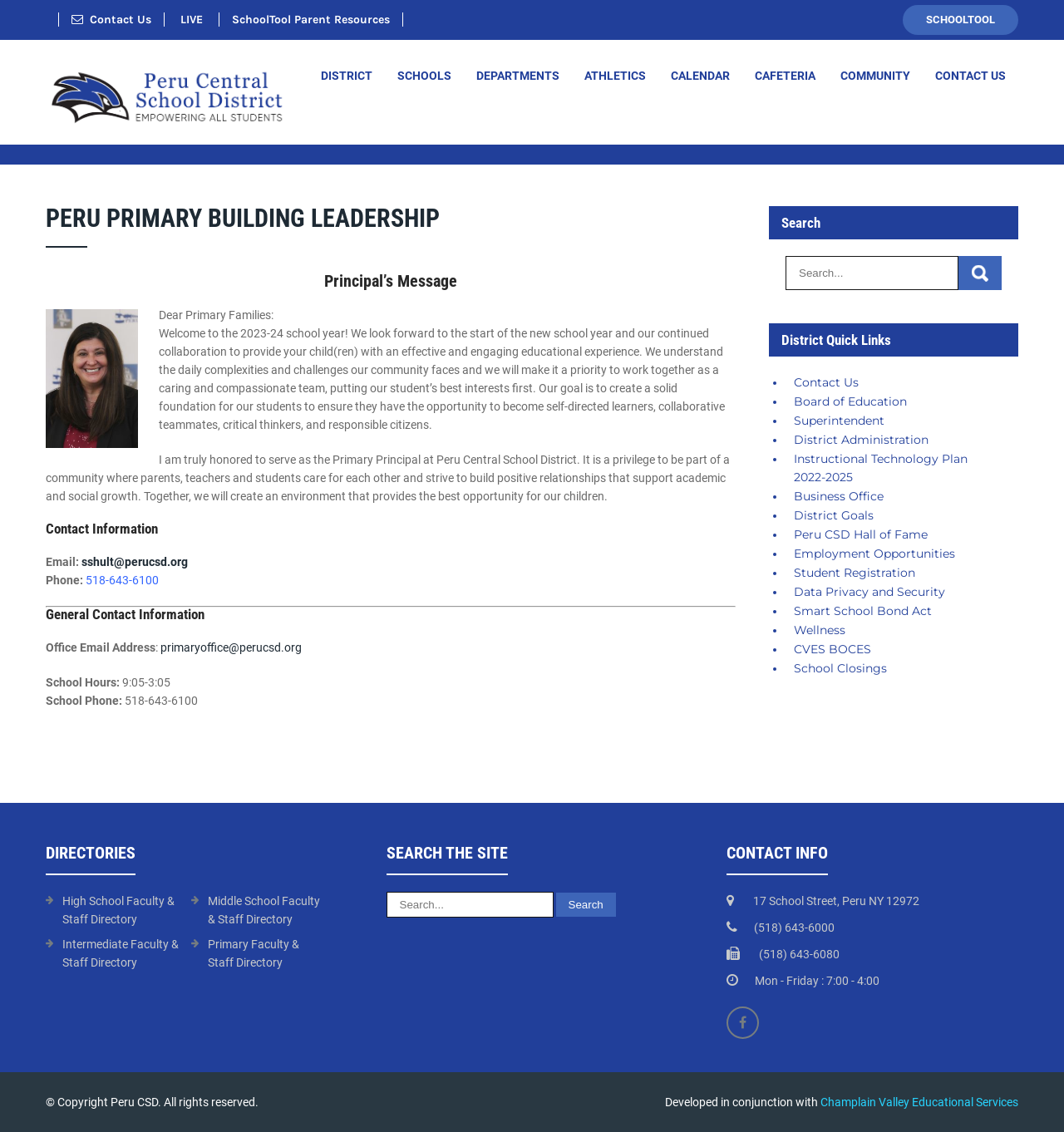Please identify the bounding box coordinates of the element that needs to be clicked to execute the following command: "Click on ABOUT US". Provide the bounding box using four float numbers between 0 and 1, formatted as [left, top, right, bottom].

None